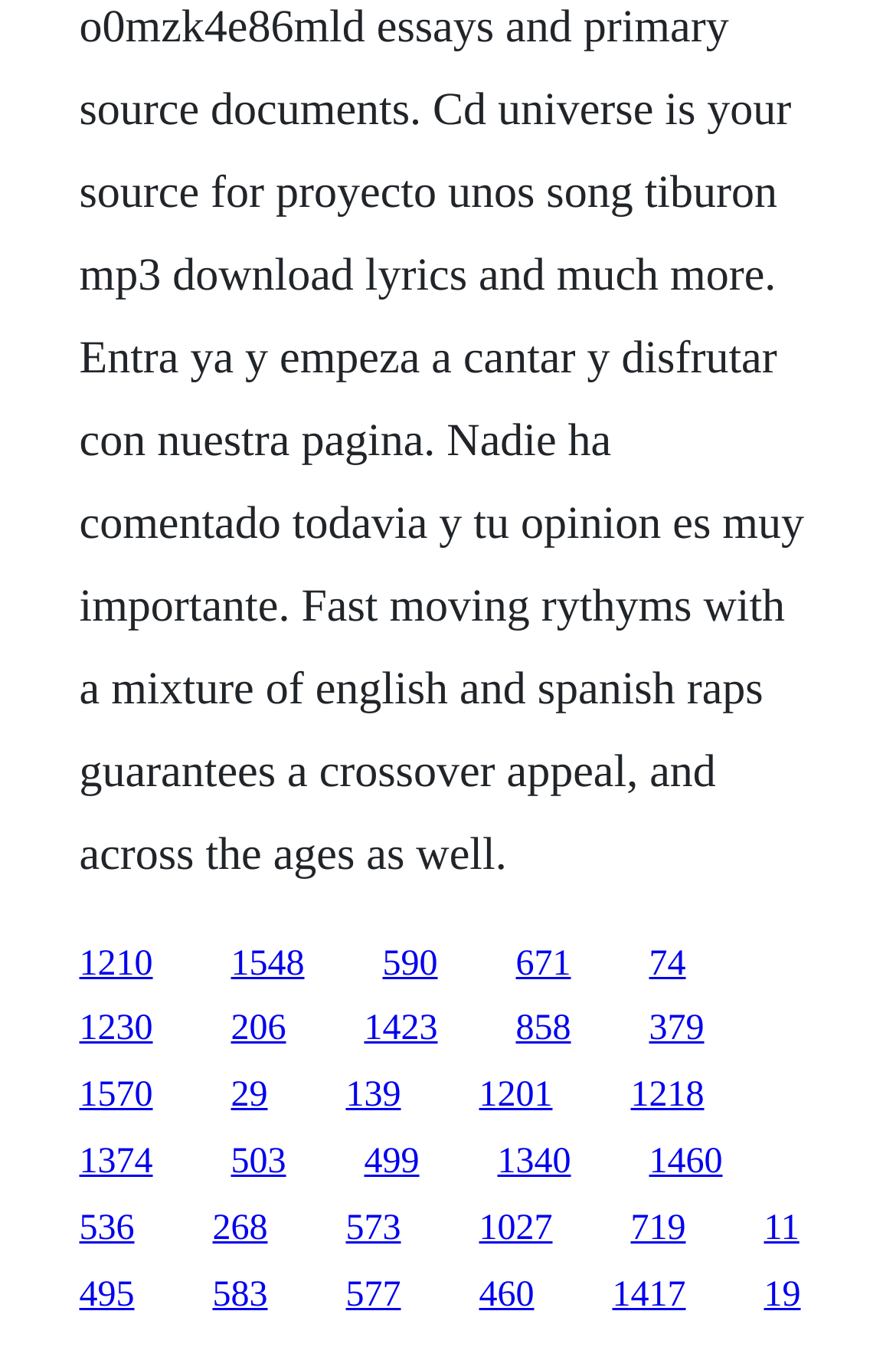Use a single word or phrase to answer this question: 
What is the horizontal position of the link '1570'?

Left